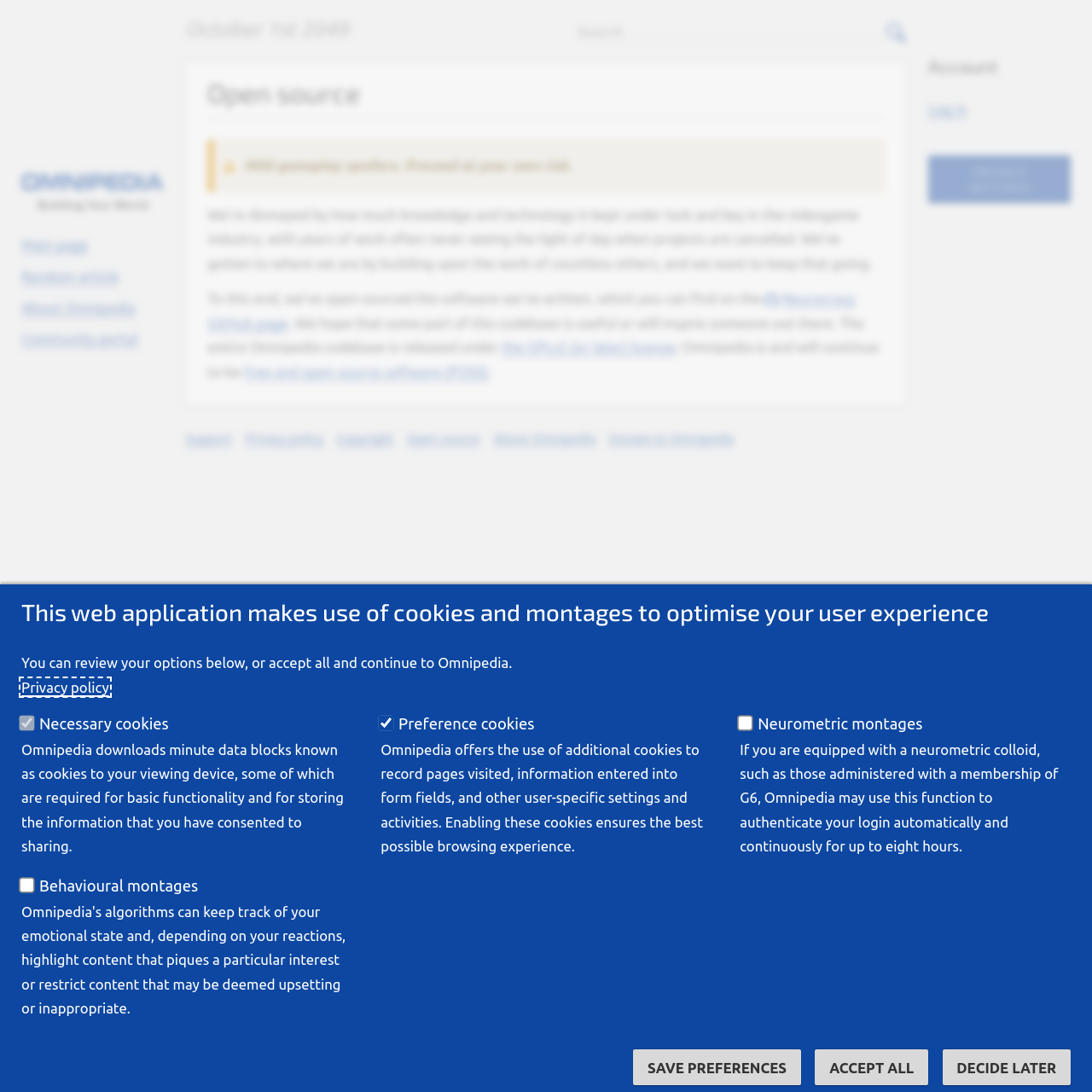Show the bounding box coordinates for the element that needs to be clicked to execute the following instruction: "Check out Brand Partner Products". Provide the coordinates in the form of four float numbers between 0 and 1, i.e., [left, top, right, bottom].

None